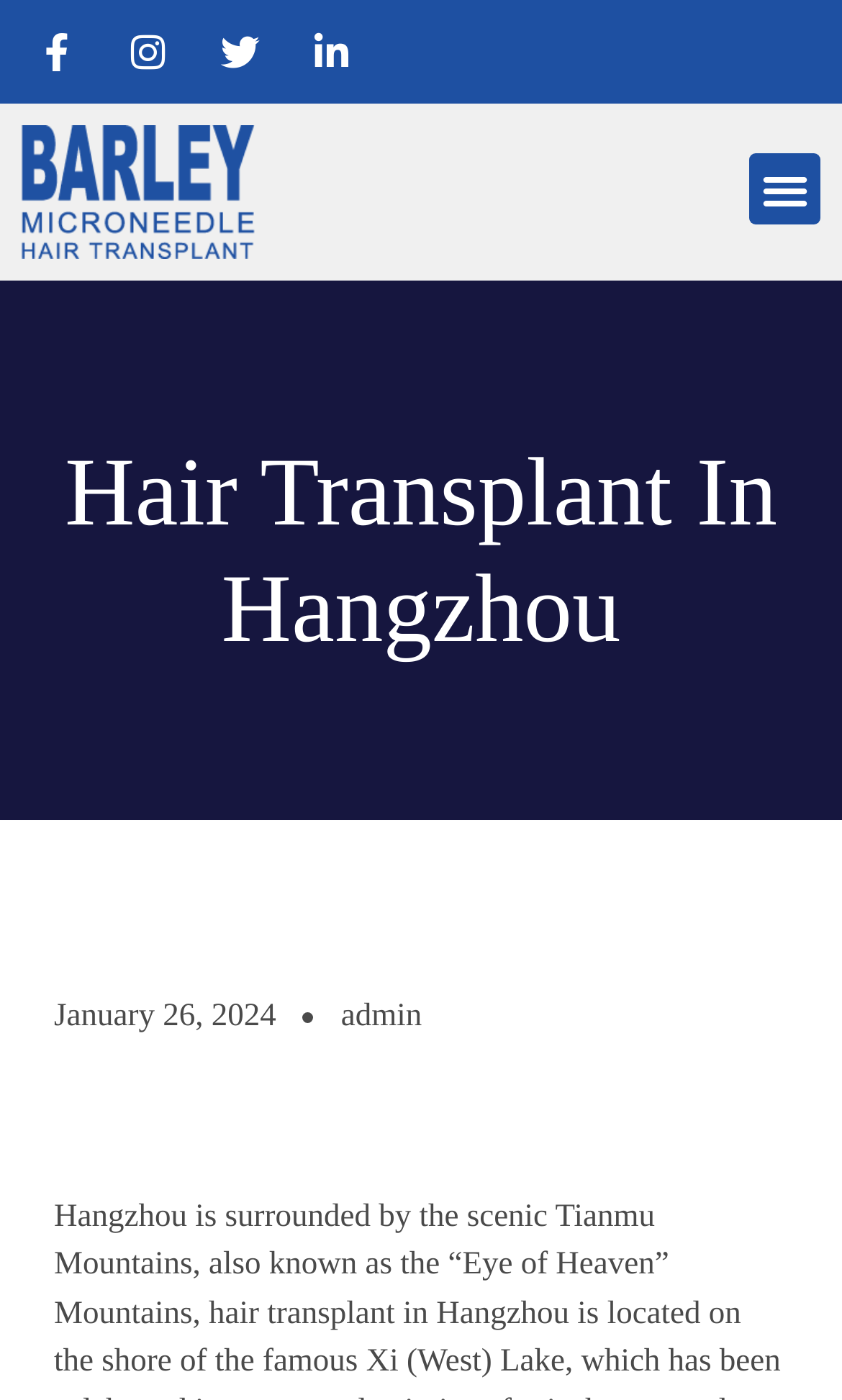Respond with a single word or short phrase to the following question: 
How many images are on the webpage?

1